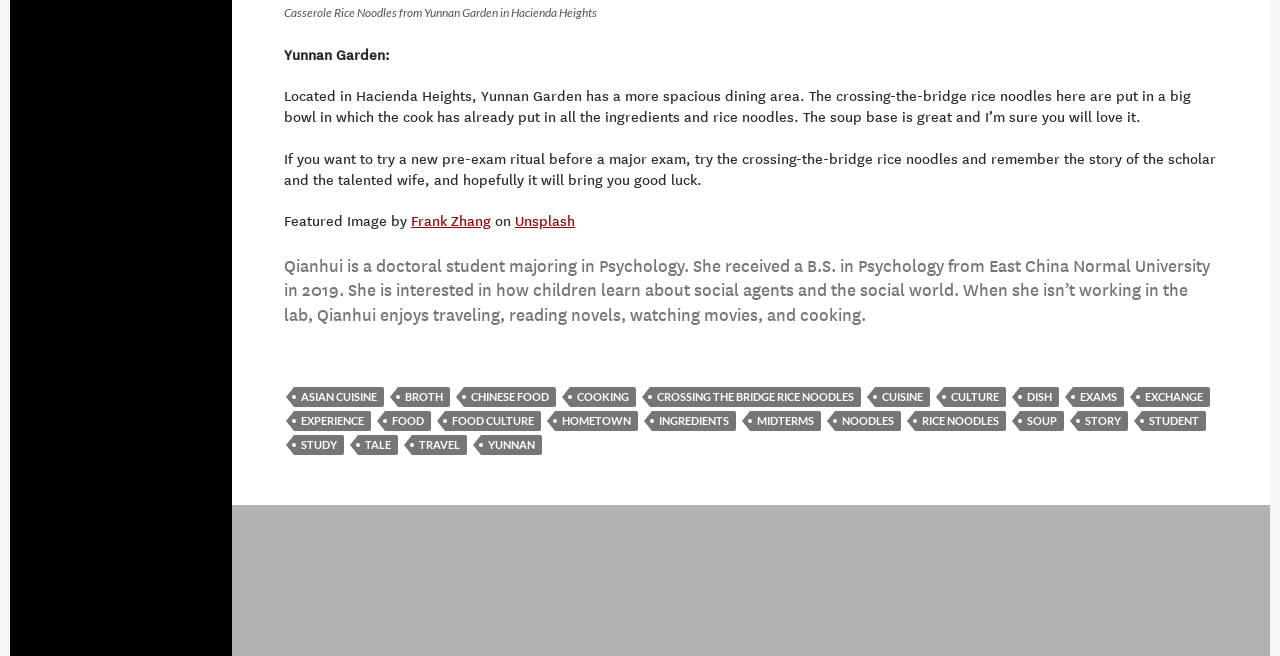What is the occupation of the author?
Carefully examine the image and provide a detailed answer to the question.

The occupation of the author can be found in the blockquote section of the webpage, where it is mentioned that Qianhui is a doctoral student majoring in Psychology.